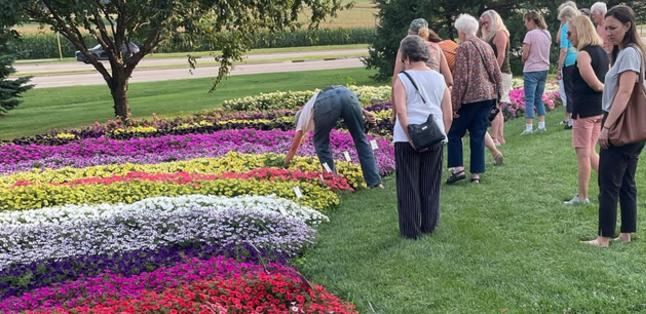Please analyze the image and provide a thorough answer to the question:
What is the dominant color in the background?

The caption describes the background as 'lush green', which suggests that the dominant color in the background is green, creating a natural and serene atmosphere.